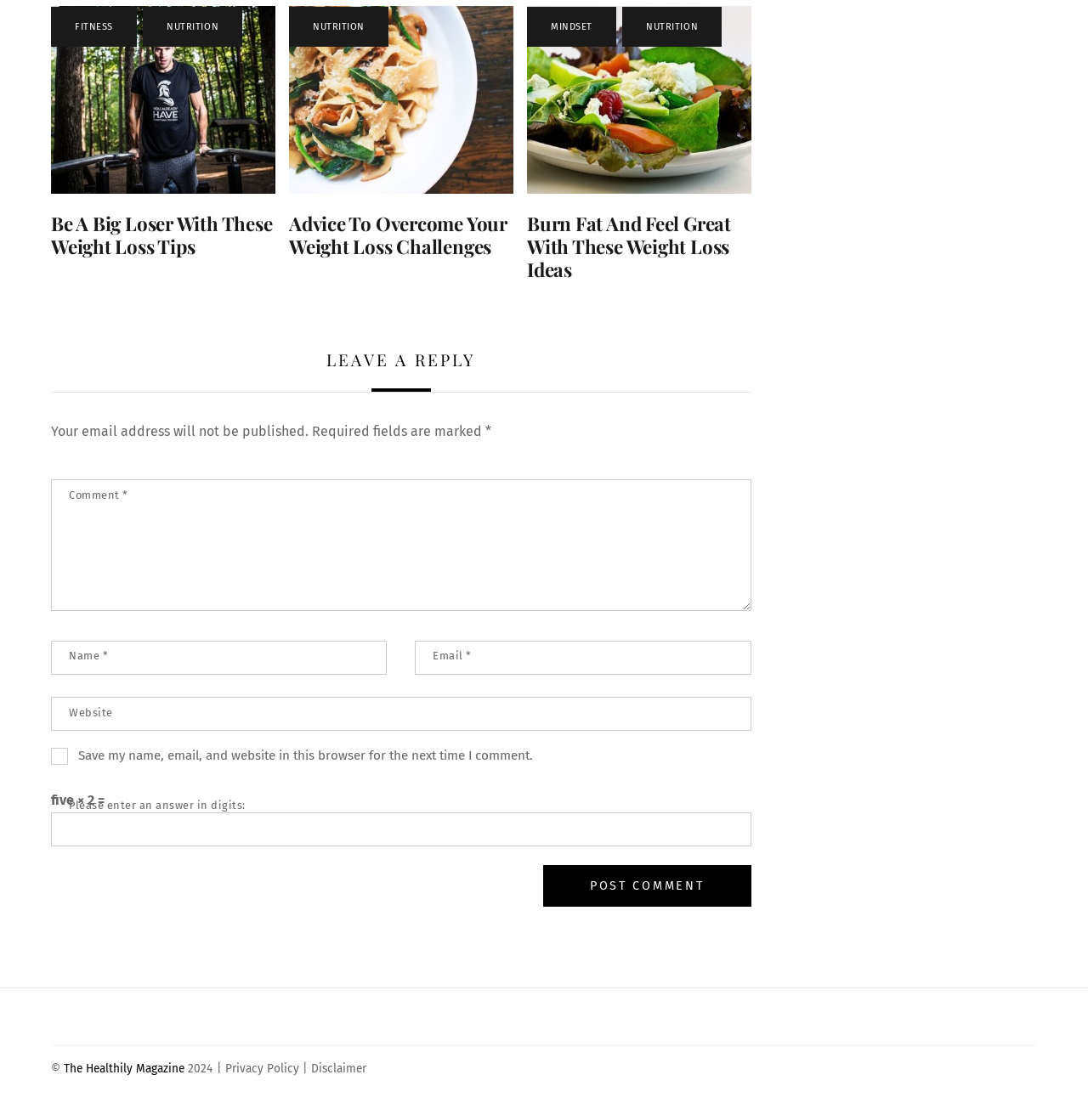Please answer the following query using a single word or phrase: 
What is the purpose of the comment section?

To leave a reply